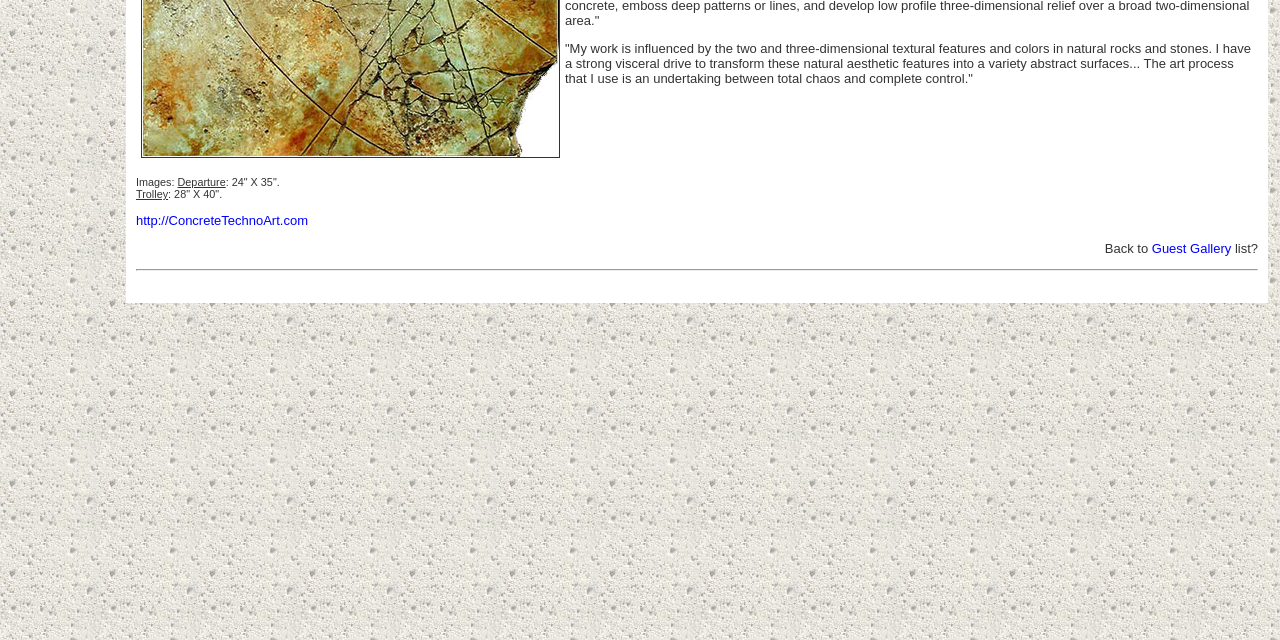Using the element description: "http://ConcreteTechnoArt.com", determine the bounding box coordinates. The coordinates should be in the format [left, top, right, bottom], with values between 0 and 1.

[0.106, 0.333, 0.241, 0.356]